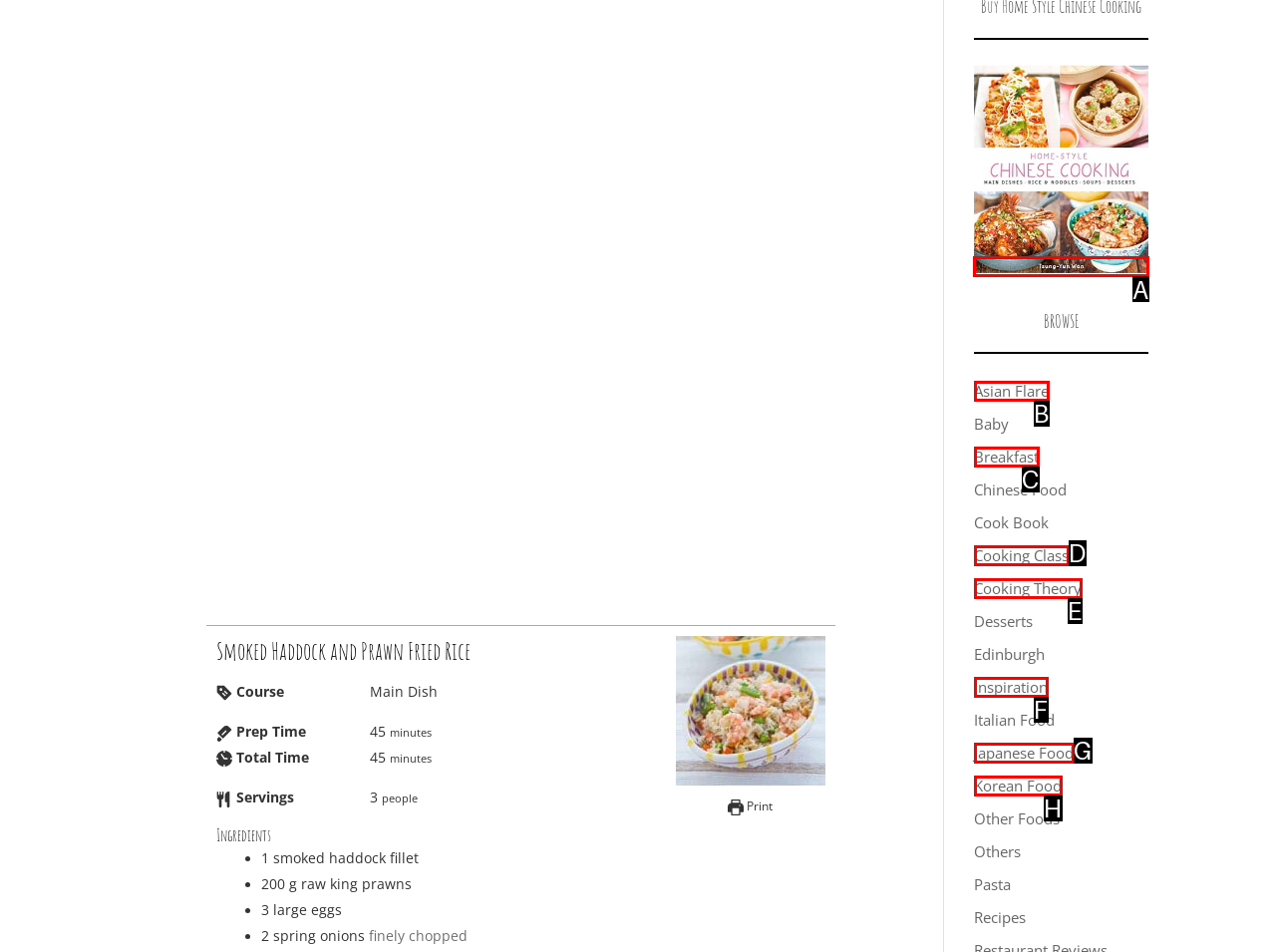Determine which element should be clicked for this task: Visit the 'Home Style Chinese Cooking' website
Answer with the letter of the selected option.

A